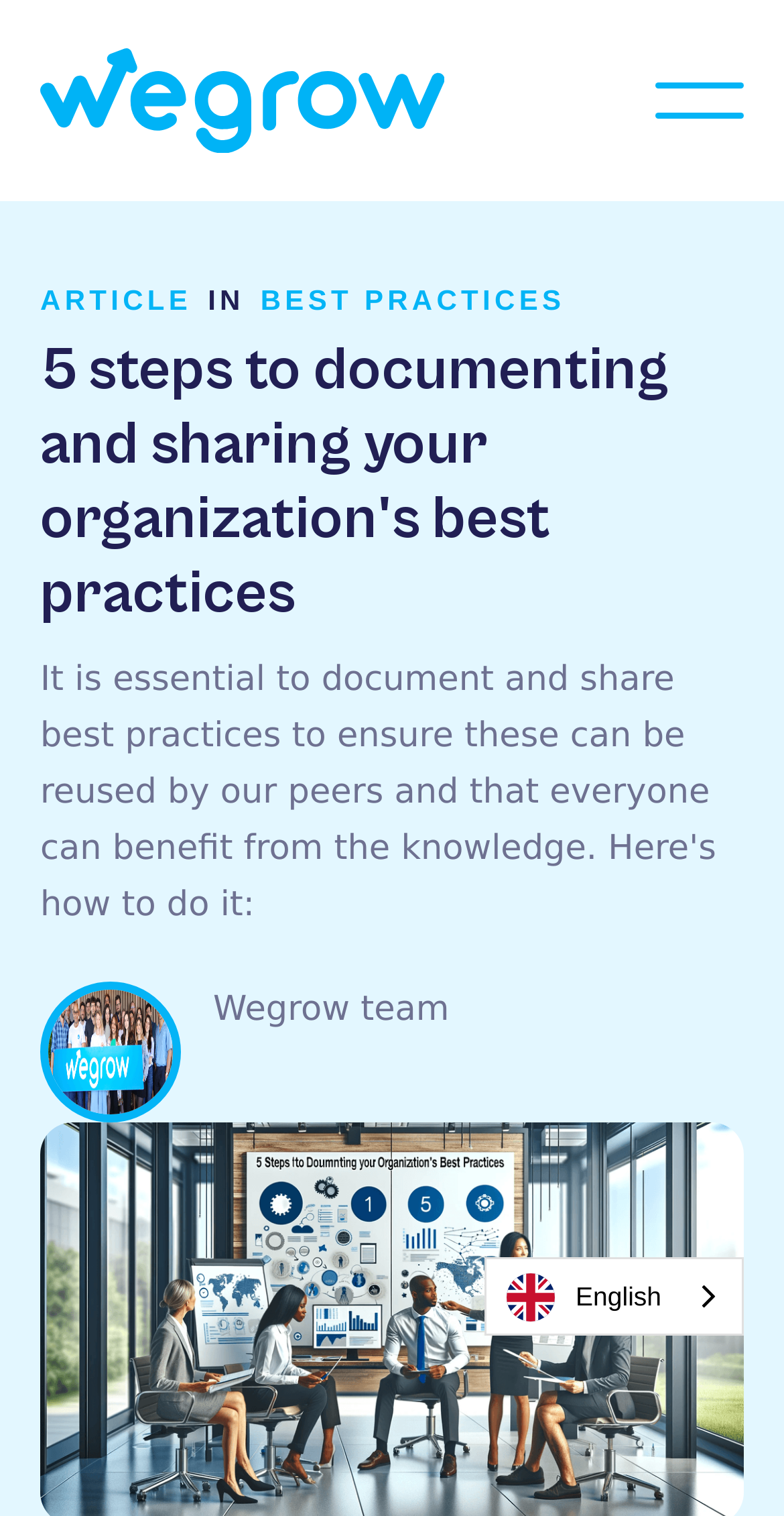Answer the question below with a single word or a brief phrase: 
What is the logo image description?

Wegrow best practices tool logo